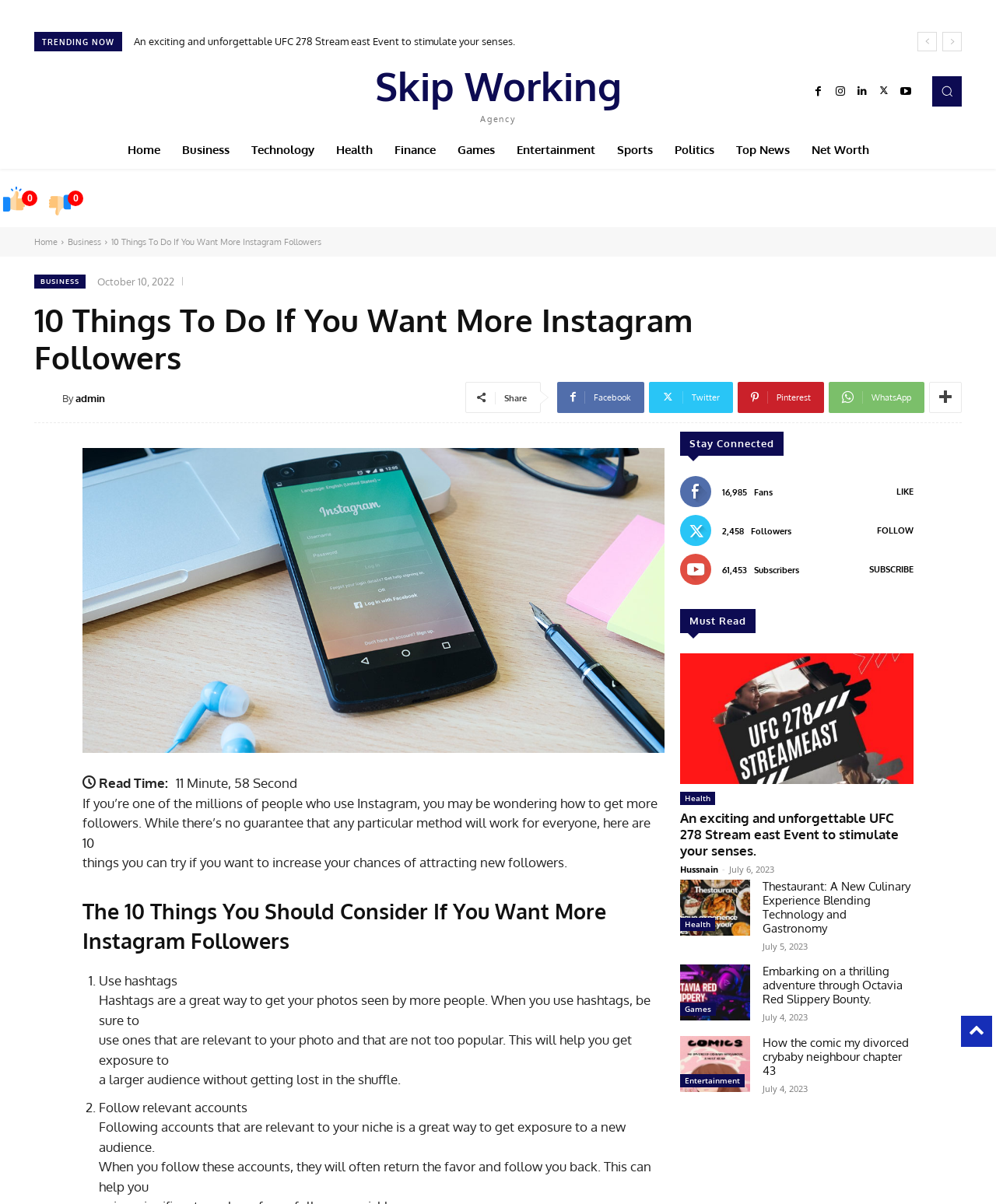What is the first thing to consider to increase Instagram followers?
Give a single word or phrase answer based on the content of the image.

Use hashtags